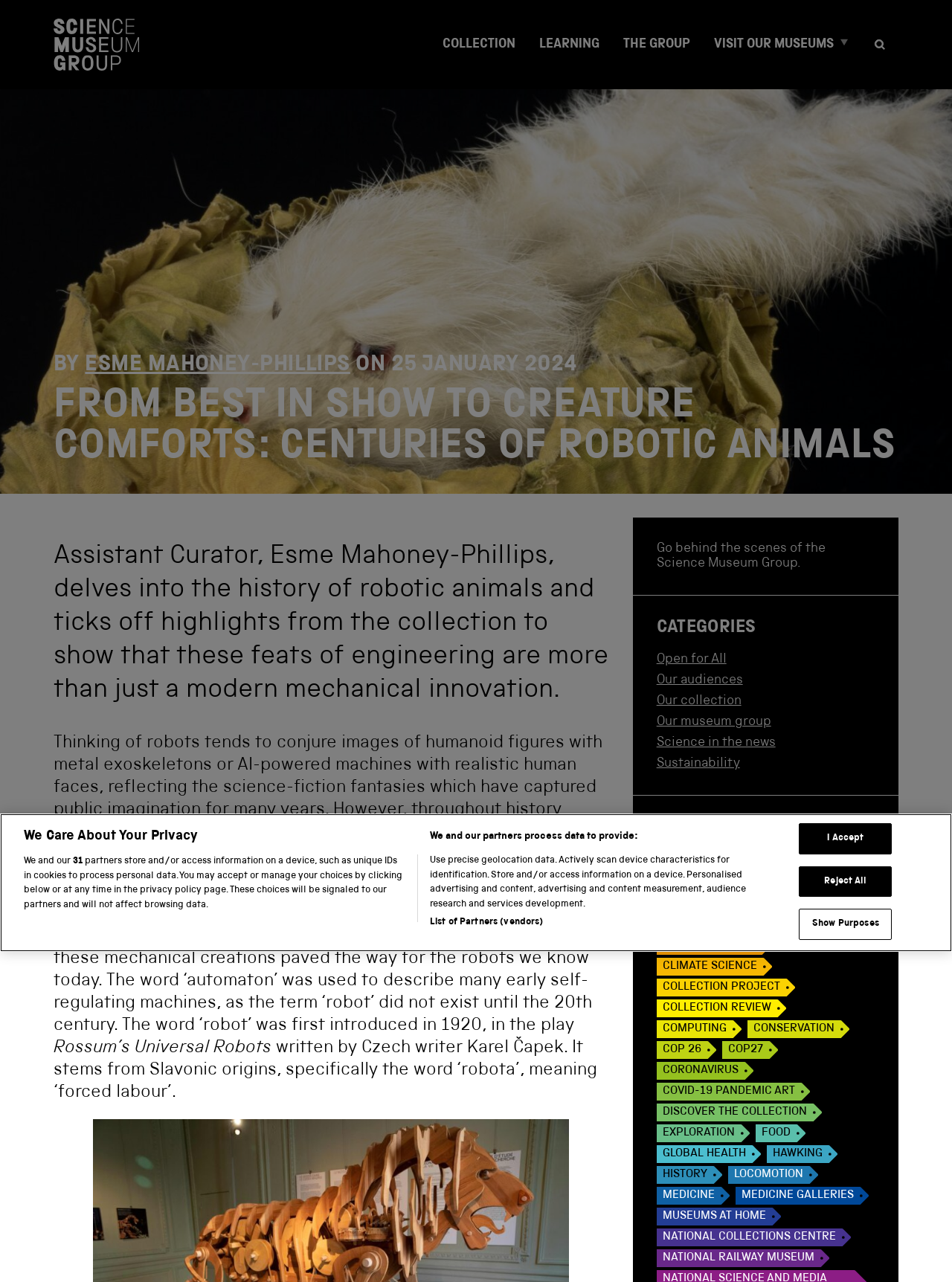What is the name of the author of the blog post? Examine the screenshot and reply using just one word or a brief phrase.

Esme Mahoney-Phillips